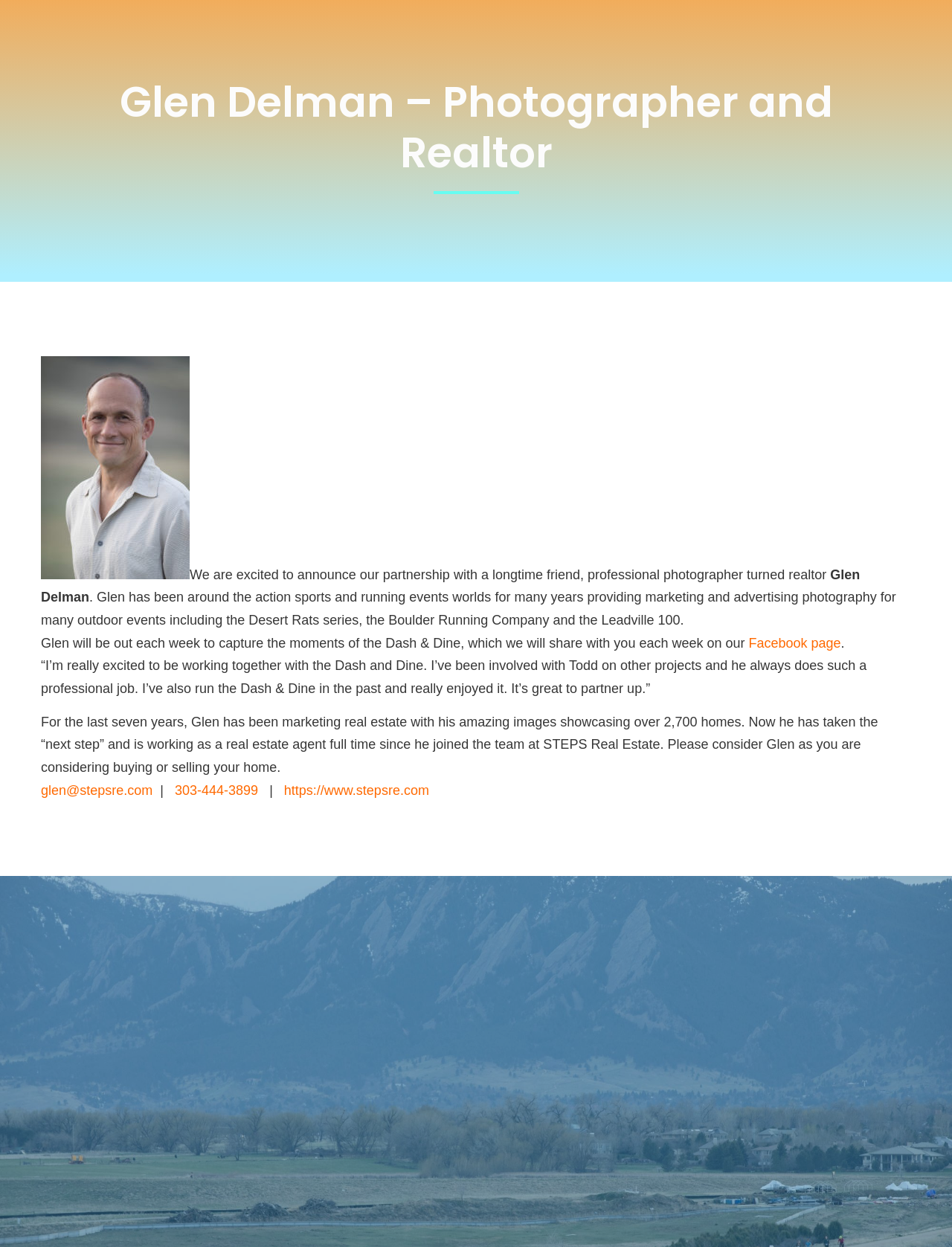Refer to the screenshot and answer the following question in detail:
What is the name of the real estate company Glen joined?

The webpage mentions that Glen has taken the 'next step' and is working as a real estate agent full time since he joined the team at STEPS Real Estate.